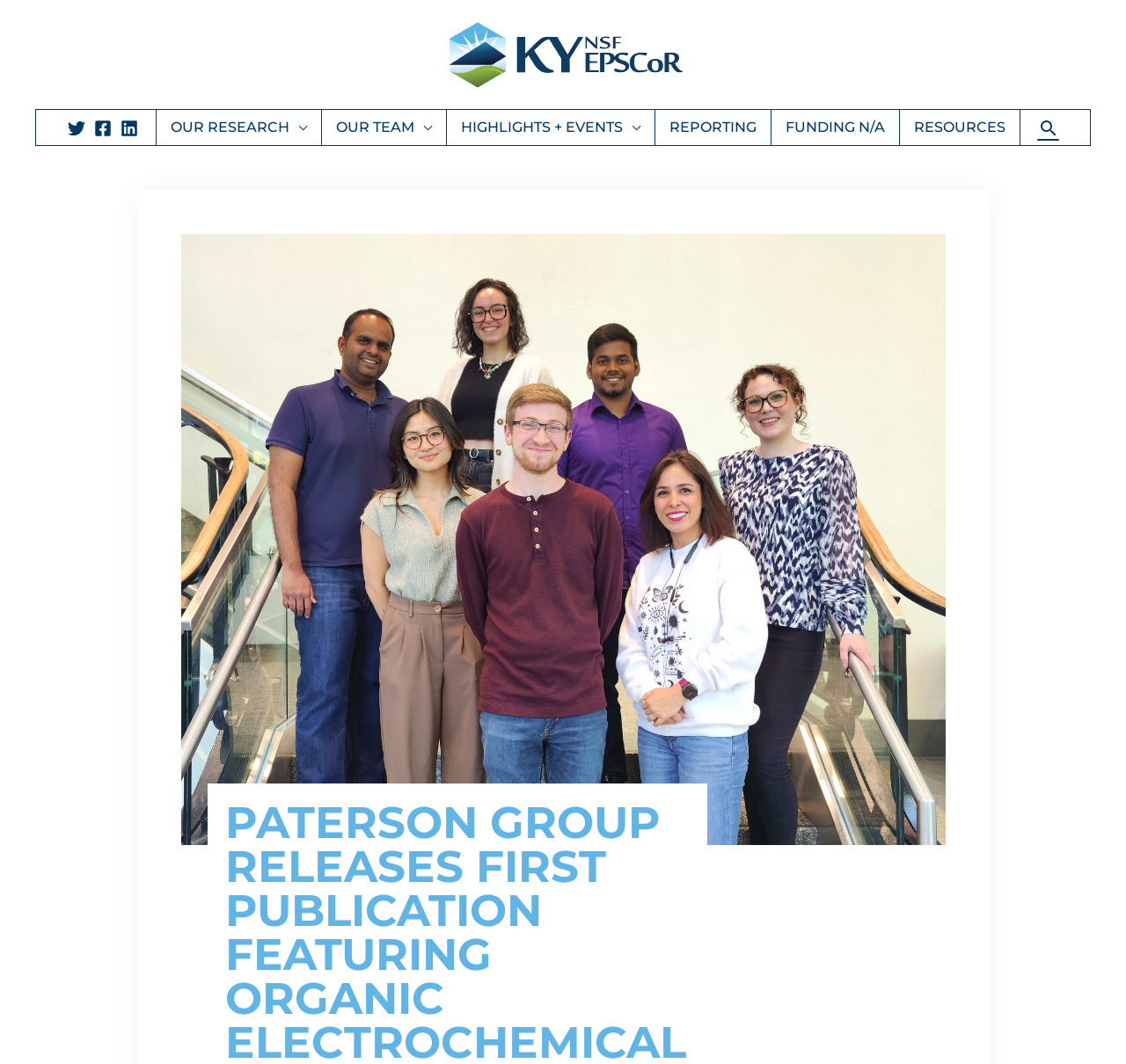Please specify the bounding box coordinates of the element that should be clicked to execute the given instruction: 'Click on Twitter link'. Ensure the coordinates are four float numbers between 0 and 1, expressed as [left, top, right, bottom].

[0.06, 0.112, 0.075, 0.129]